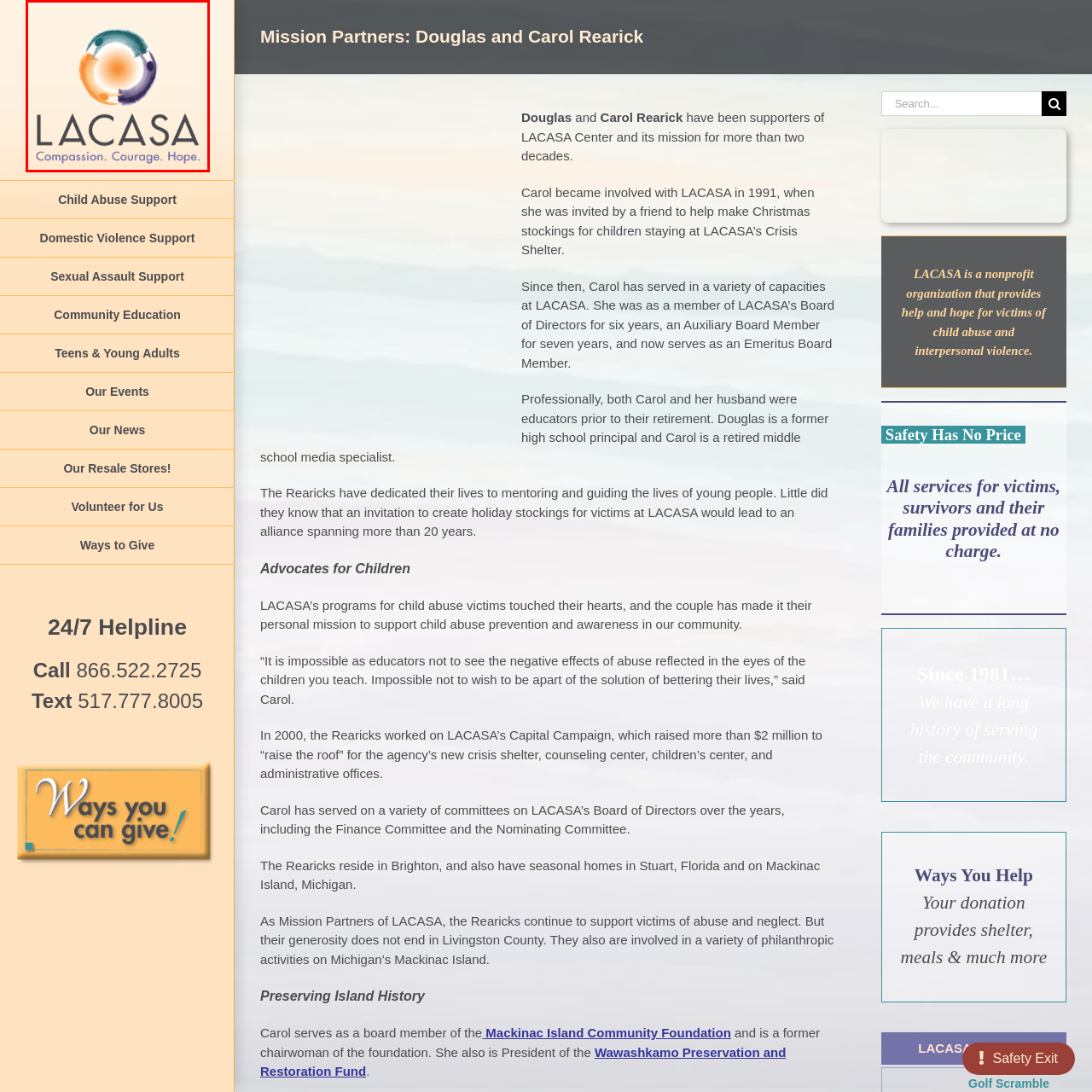Analyze the picture within the red frame, What is the tagline of the LACASA organization? 
Provide a one-word or one-phrase response.

Compassion. Courage. Hope.